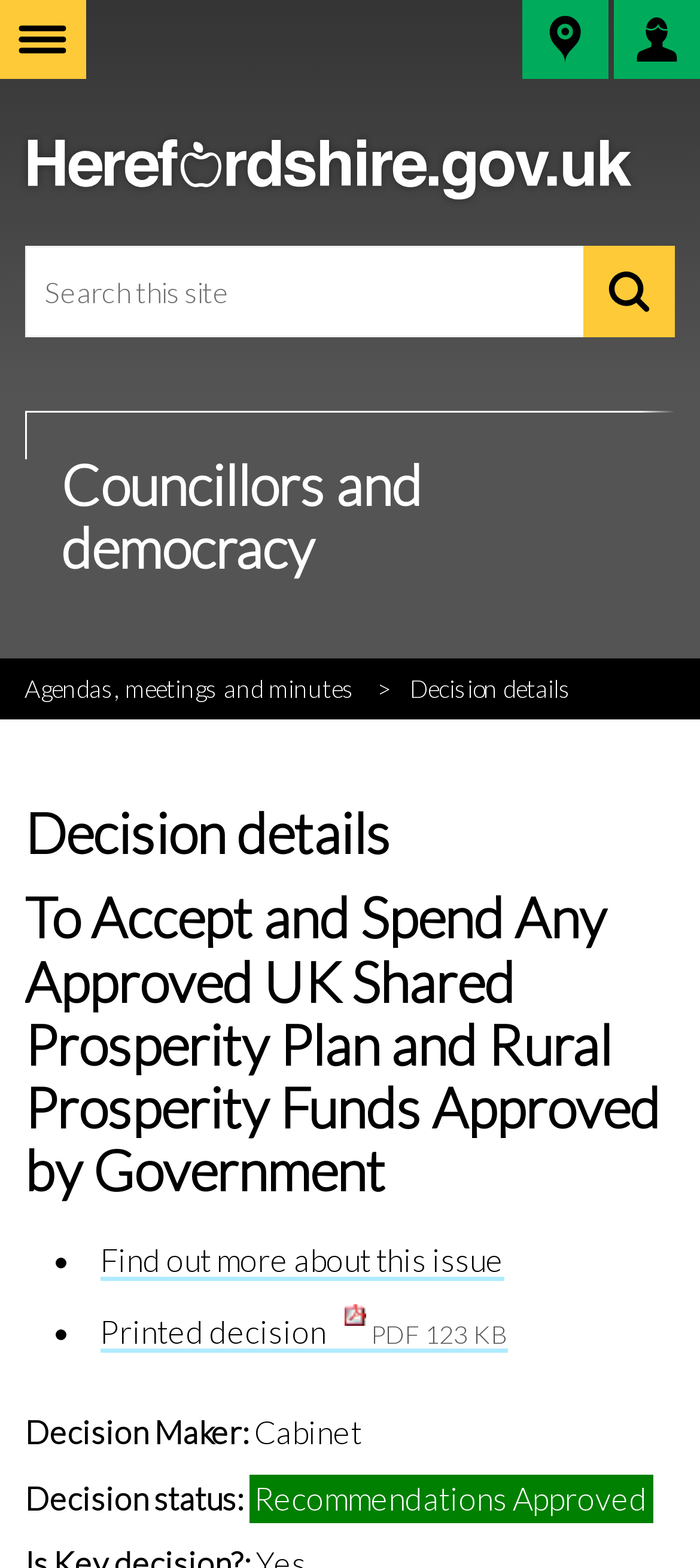Bounding box coordinates are specified in the format (top-left x, top-left y, bottom-right x, bottom-right y). All values are floating point numbers bounded between 0 and 1. Please provide the bounding box coordinate of the region this sentence describes: My Account

[0.878, 0.0, 1.0, 0.051]